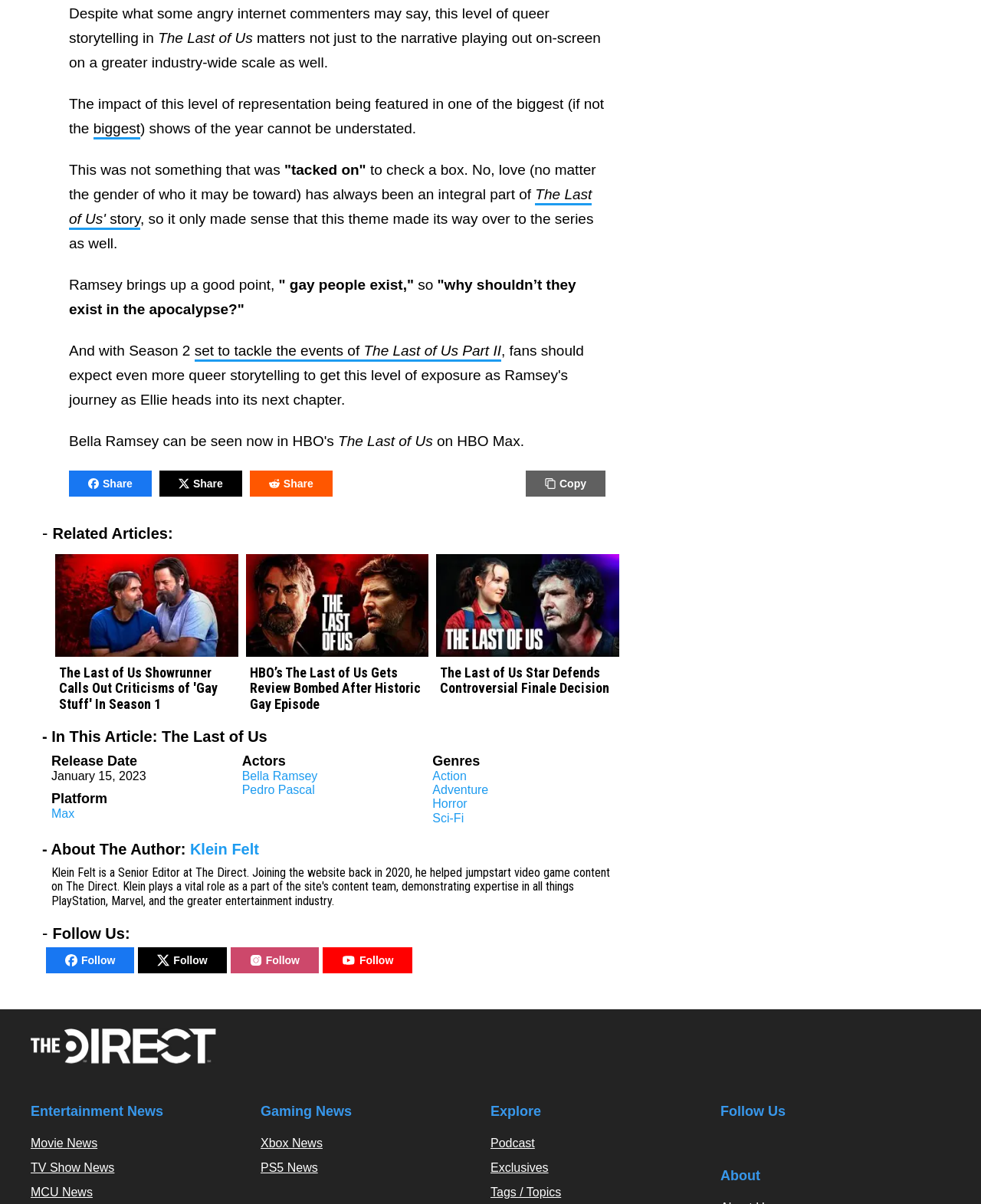Find the bounding box of the UI element described as follows: "The Last of Us' story".

[0.07, 0.154, 0.603, 0.191]